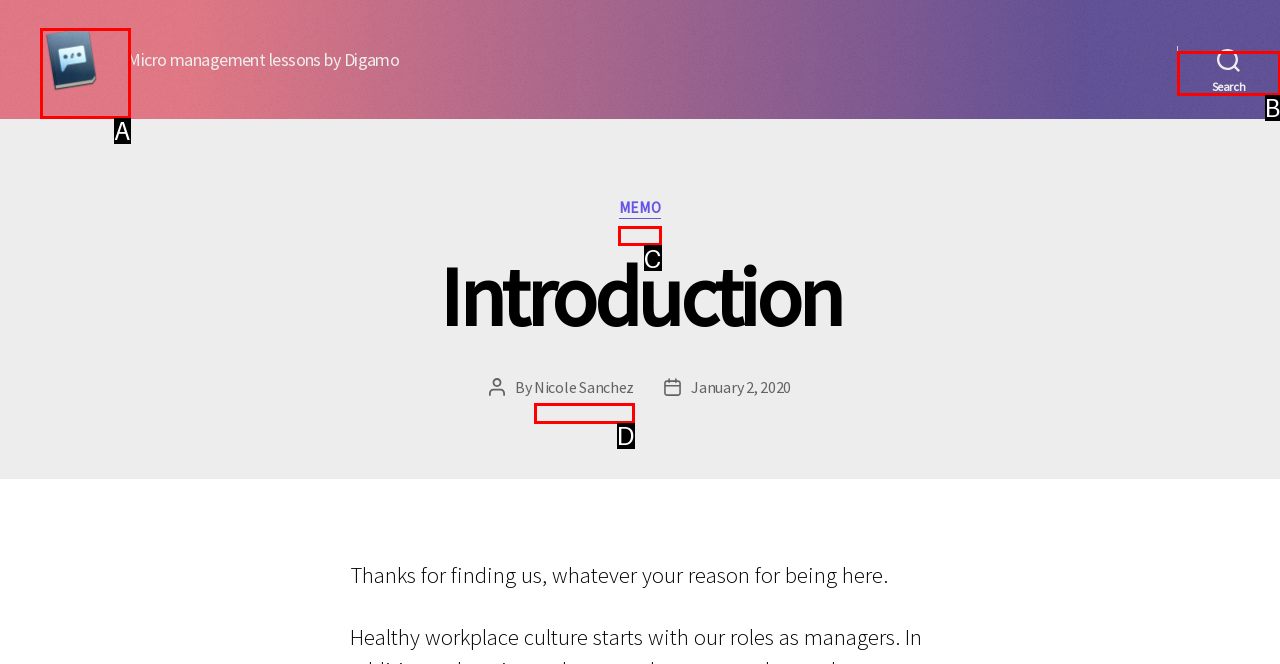Select the option that matches the description: Nicole Sanchez. Answer with the letter of the correct option directly.

D